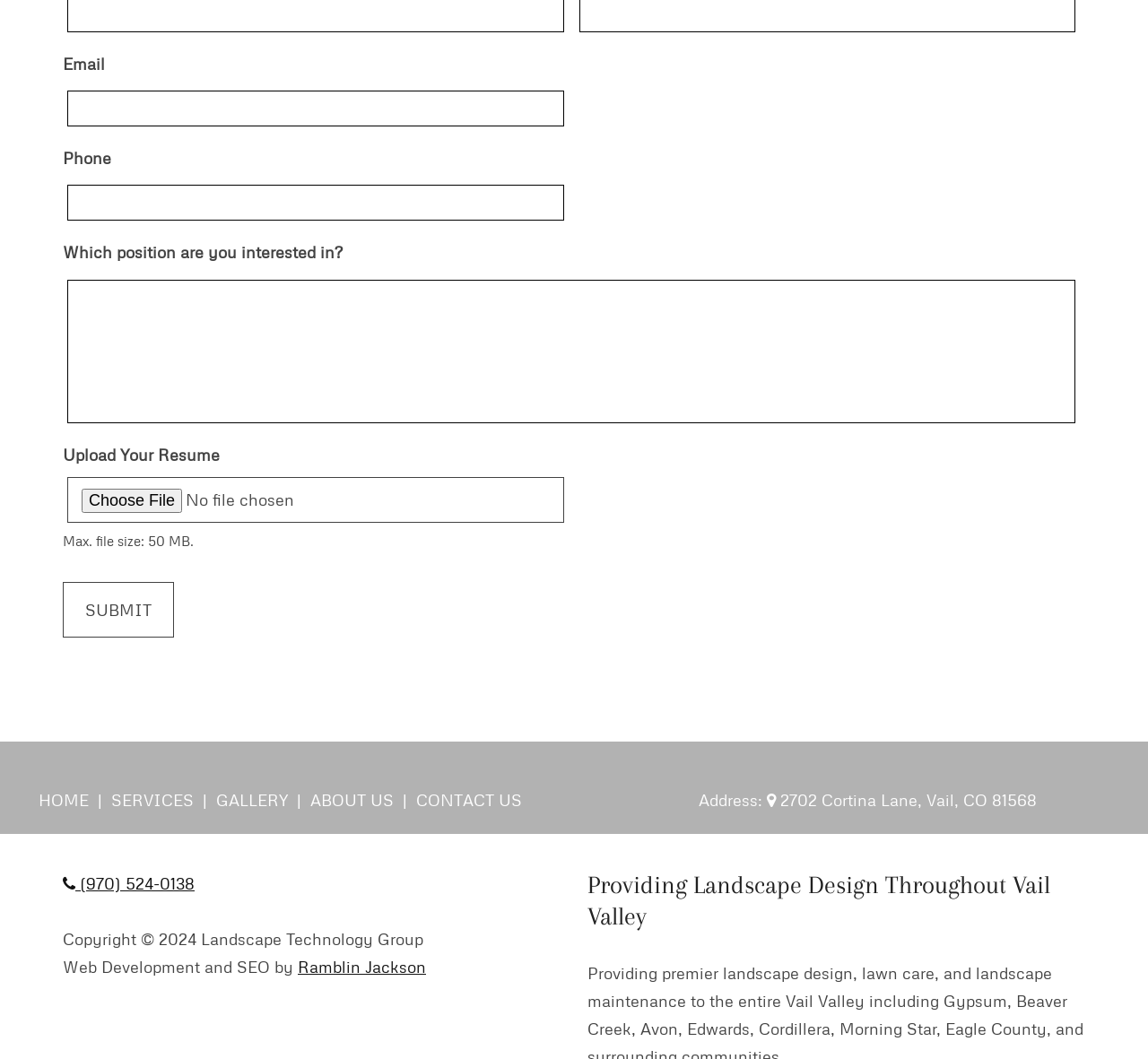Can you look at the image and give a comprehensive answer to the question:
What is the company name mentioned in the footer?

The company name 'Landscape Technology Group' is mentioned in the footer section of the webpage, along with the copyright symbol and the year '2024'.